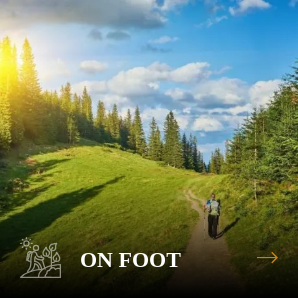Using a single word or phrase, answer the following question: 
What is the traveler doing in the foreground?

Navigating the path